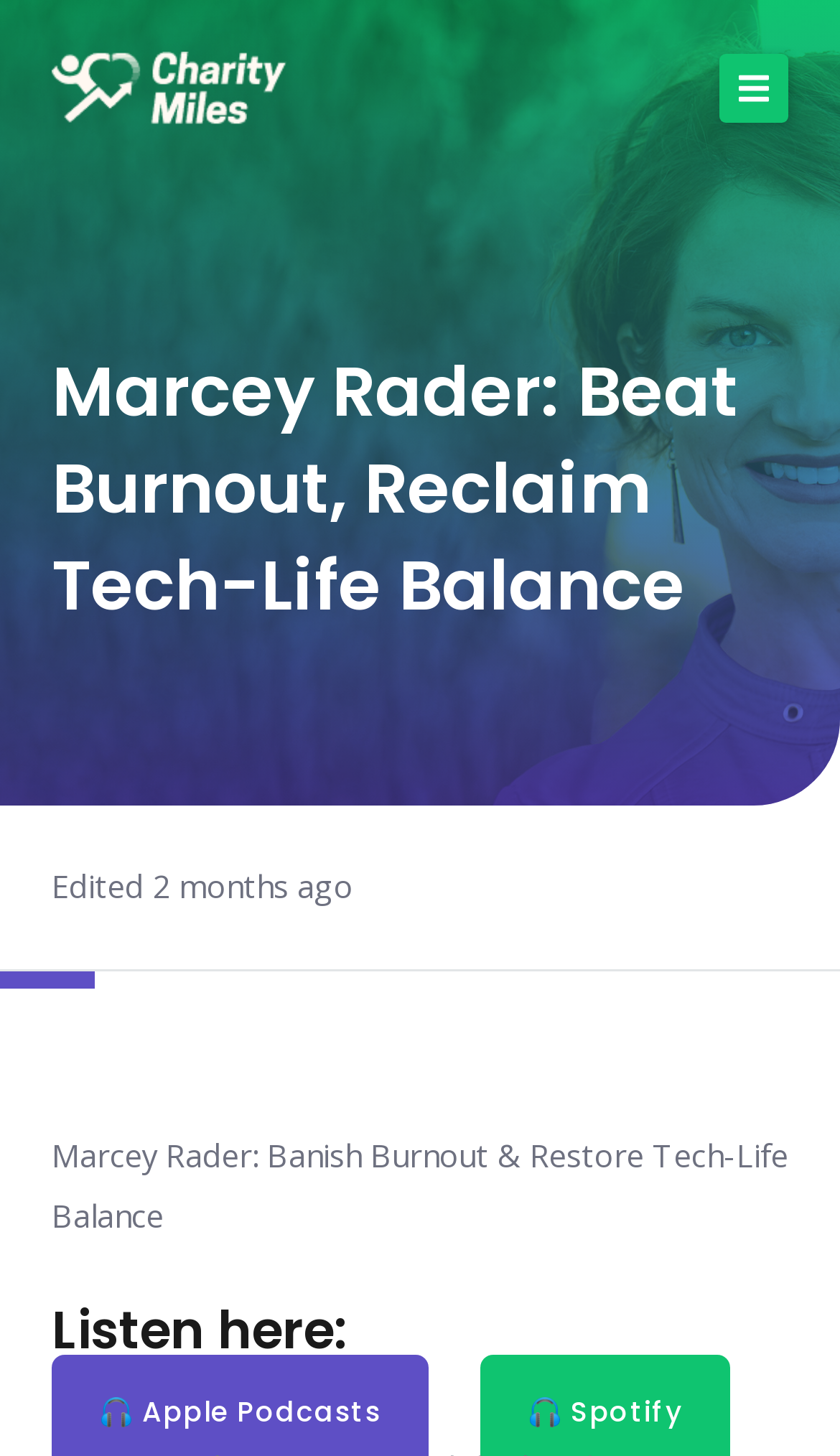Please identify the bounding box coordinates of the element's region that should be clicked to execute the following instruction: "visit charity miles". The bounding box coordinates must be four float numbers between 0 and 1, i.e., [left, top, right, bottom].

[0.062, 0.036, 0.412, 0.087]